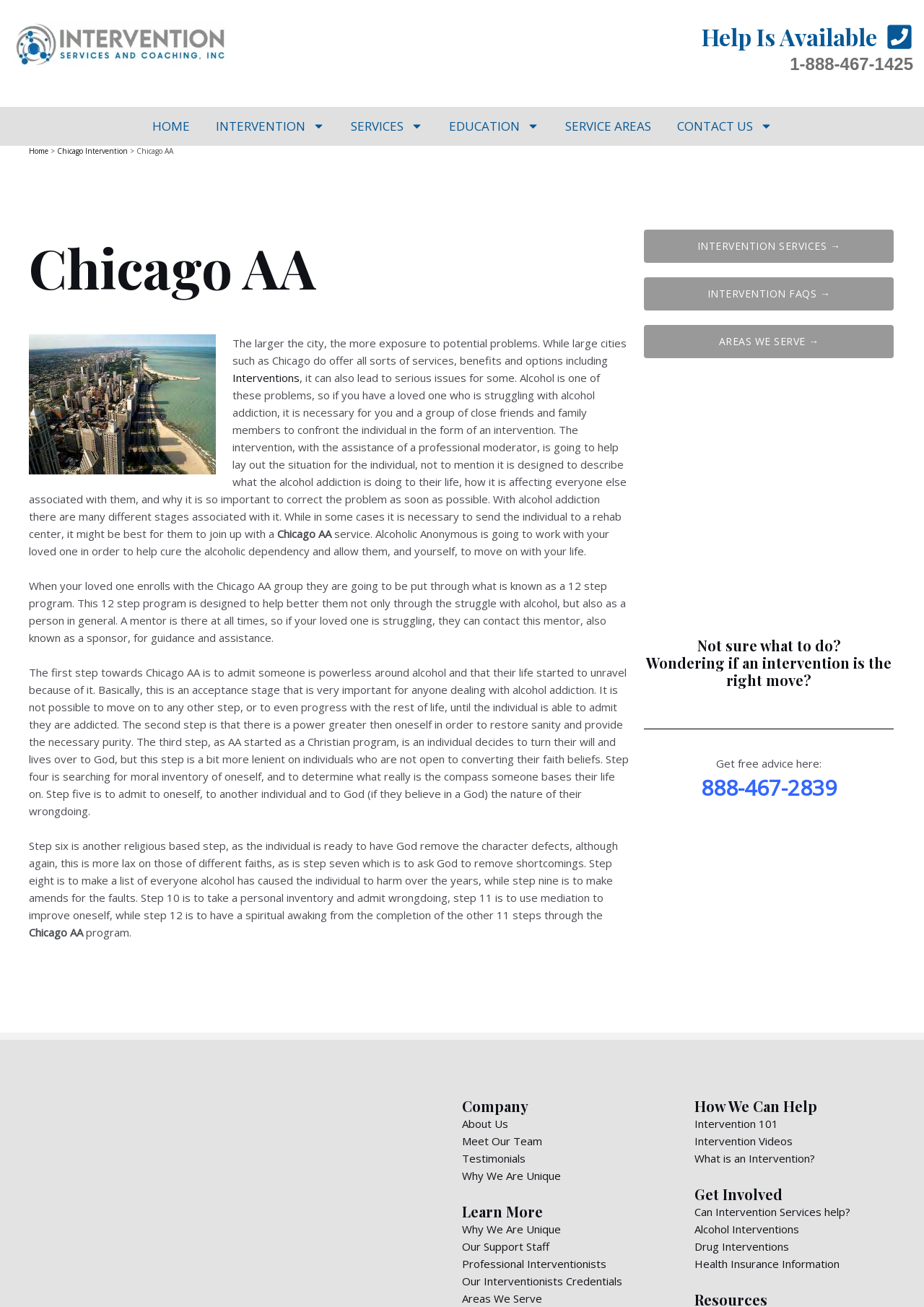Please determine the bounding box coordinates of the area that needs to be clicked to complete this task: 'Click the 'HOME' link'. The coordinates must be four float numbers between 0 and 1, formatted as [left, top, right, bottom].

[0.15, 0.082, 0.219, 0.111]